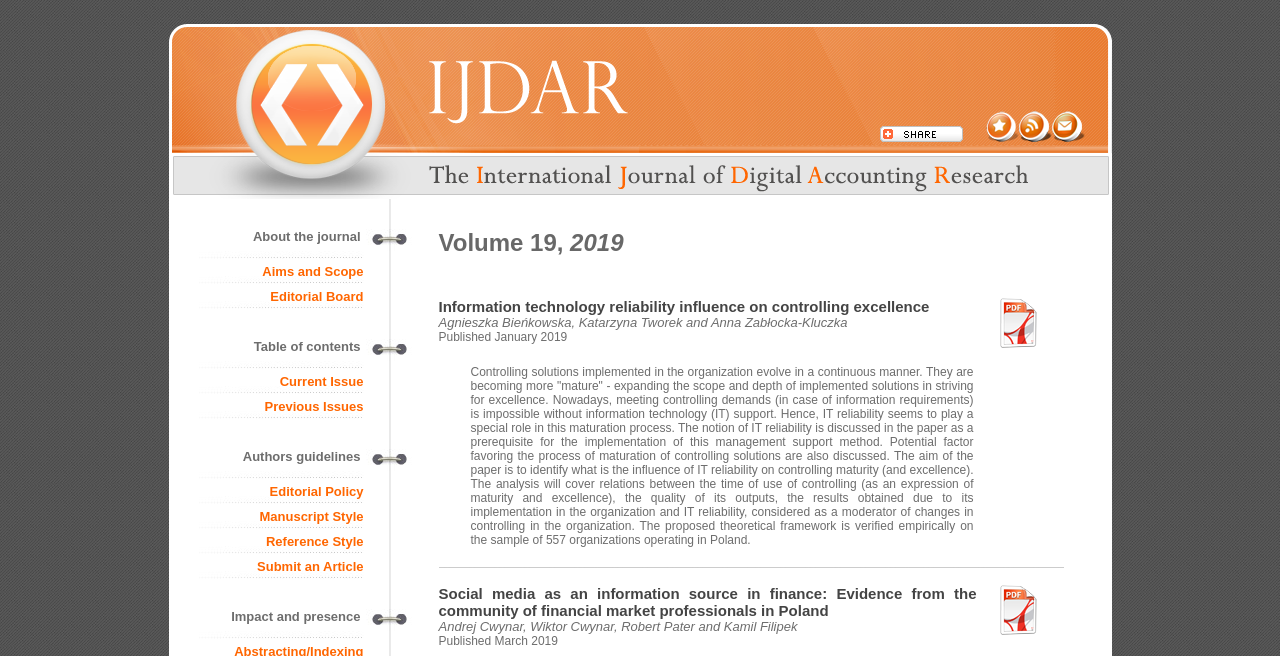Using floating point numbers between 0 and 1, provide the bounding box coordinates in the format (top-left x, top-left y, bottom-right x, bottom-right y). Locate the UI element described here: alt="Submission"

[0.822, 0.195, 0.847, 0.221]